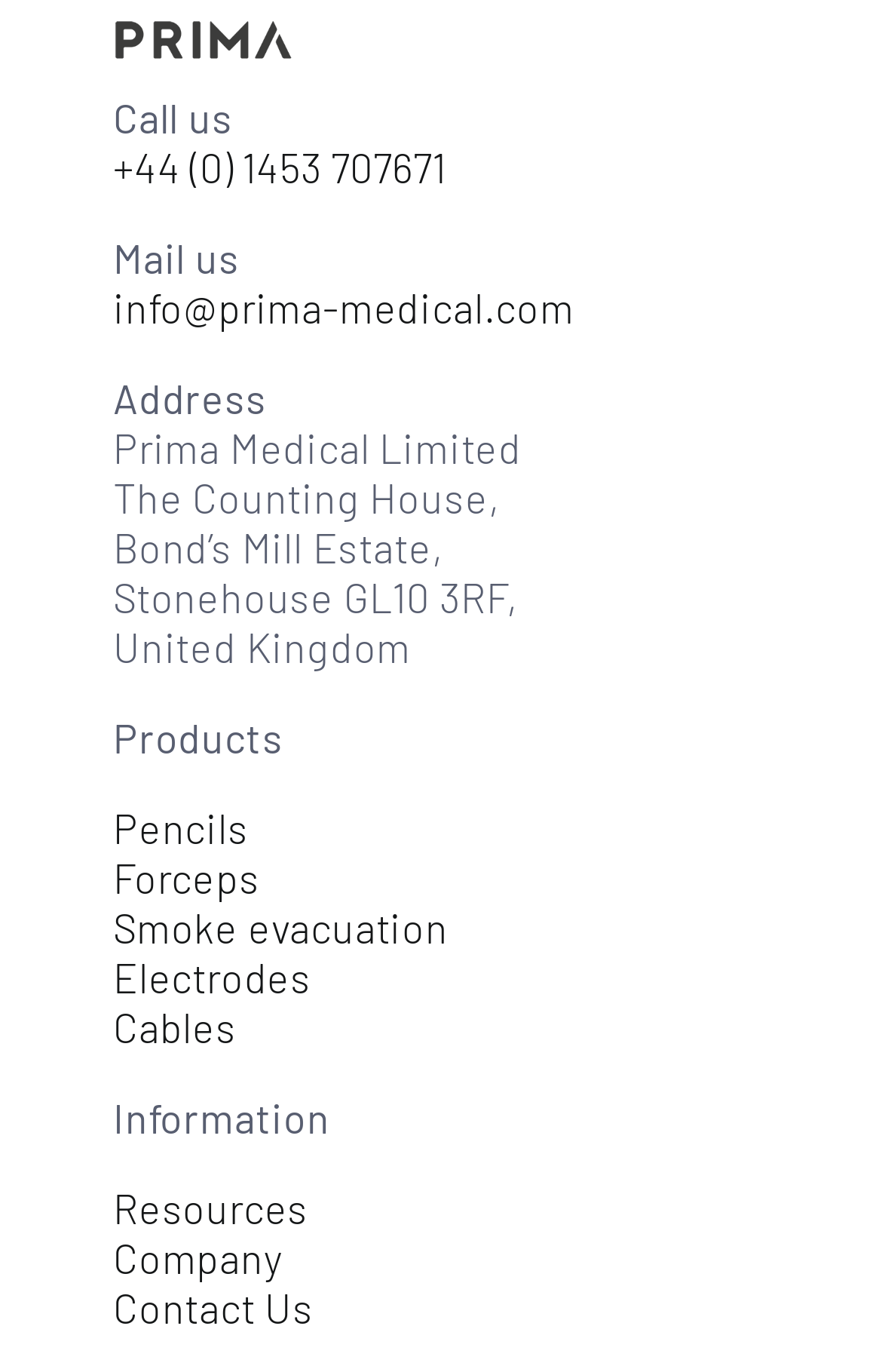Please determine the bounding box coordinates of the section I need to click to accomplish this instruction: "Call the phone number".

[0.128, 0.104, 0.505, 0.14]